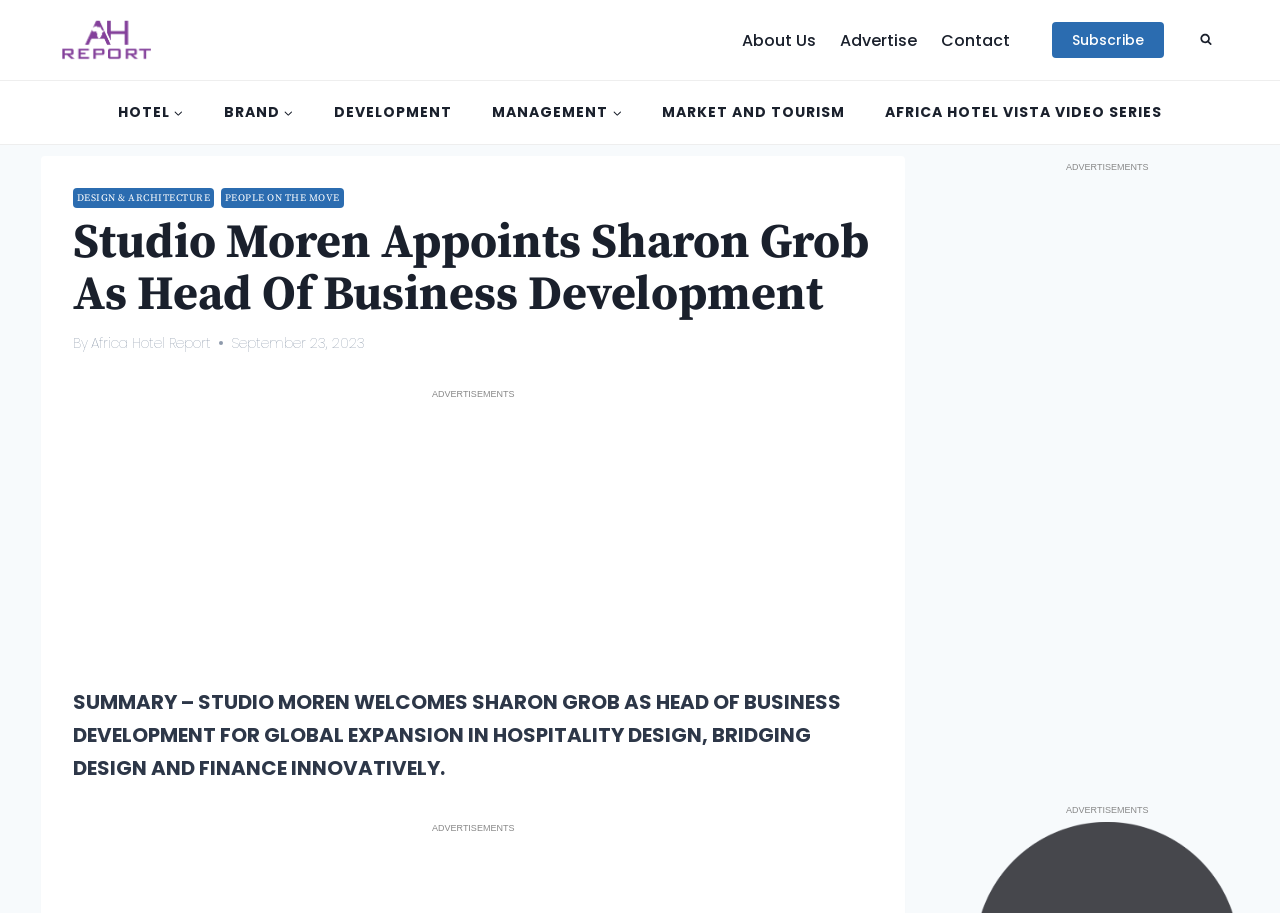Identify the bounding box coordinates of the part that should be clicked to carry out this instruction: "Search".

[0.933, 0.031, 0.952, 0.057]